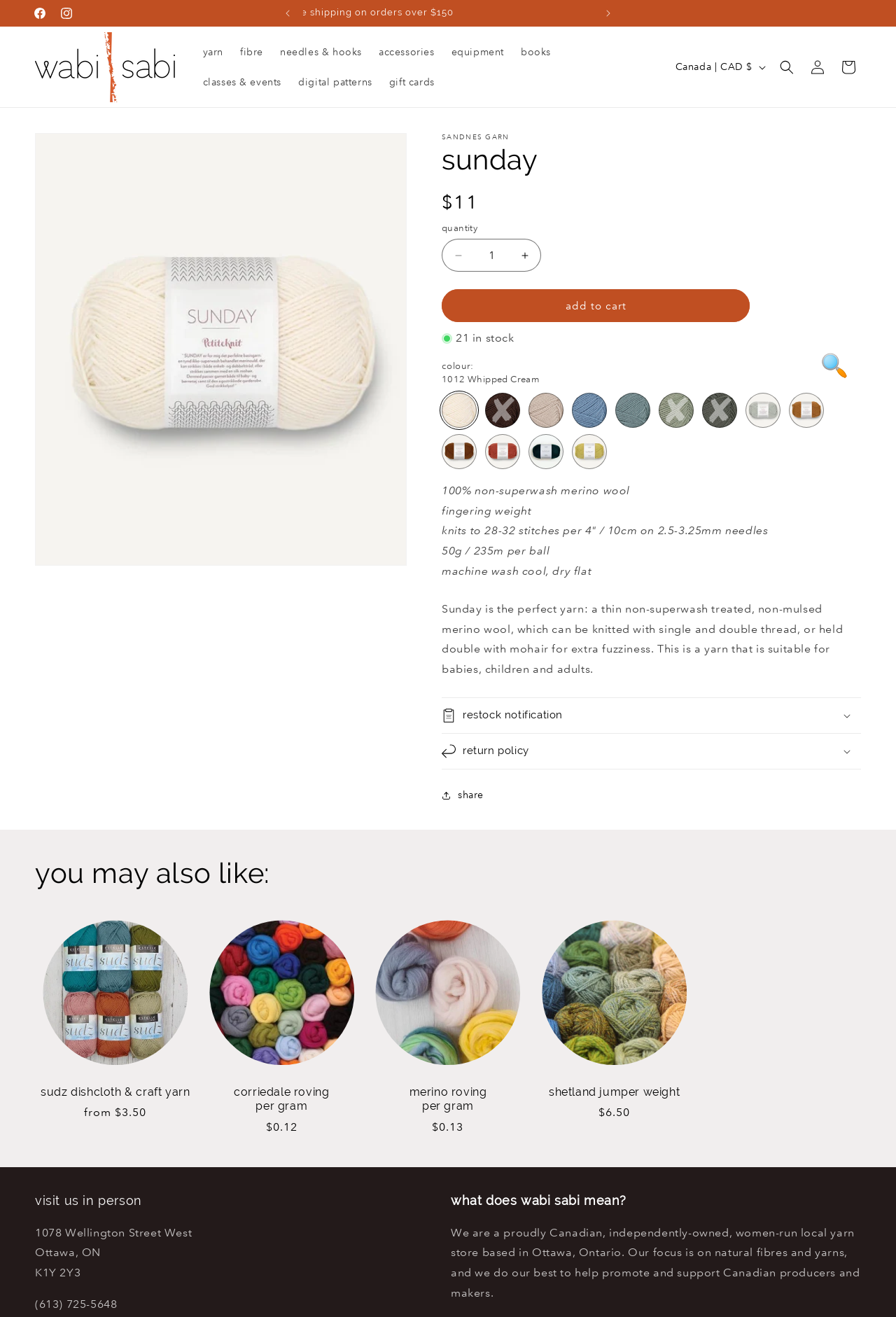Predict the bounding box for the UI component with the following description: "classes & events".

[0.217, 0.051, 0.324, 0.073]